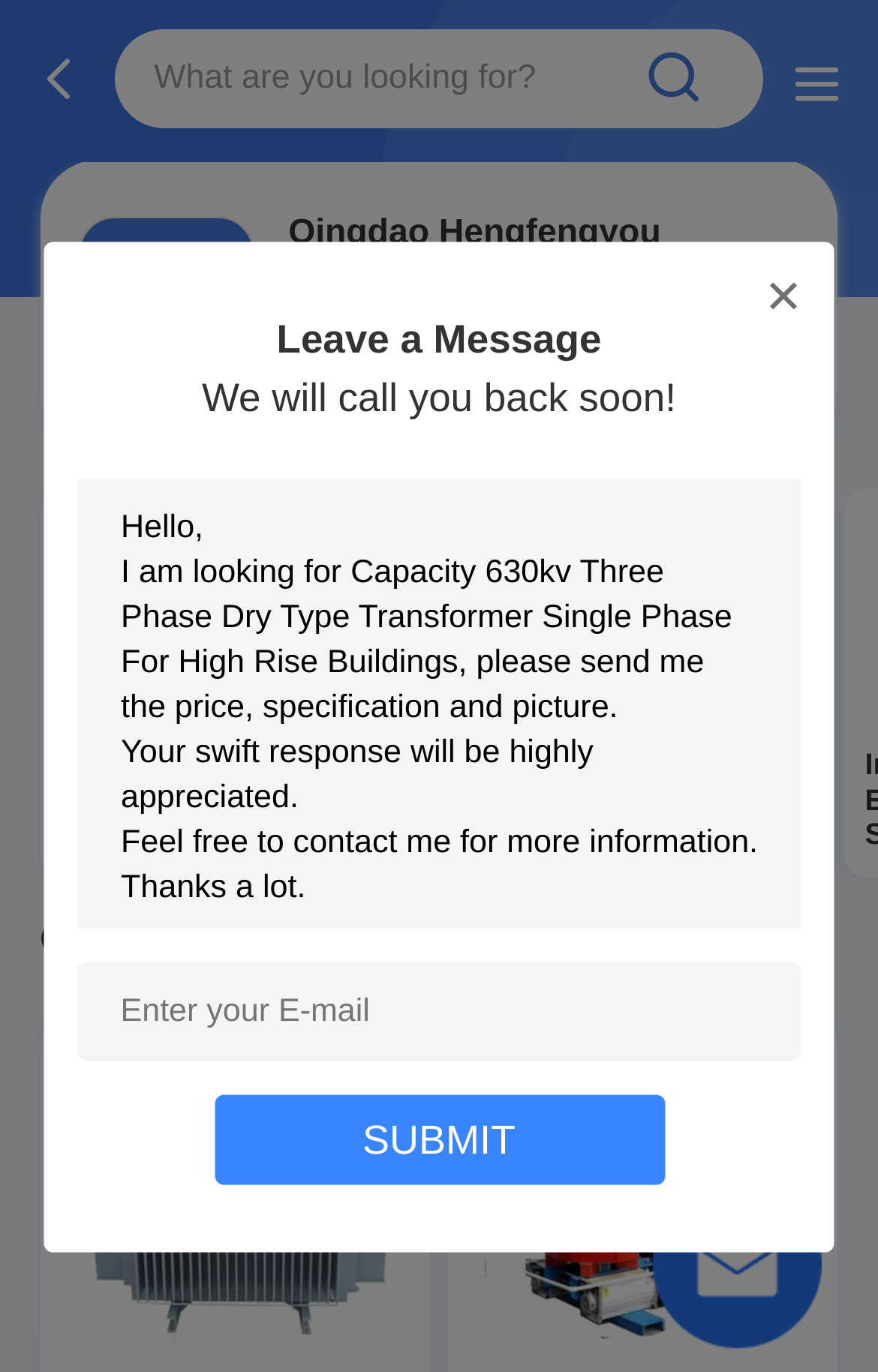What is the company name?
Respond to the question with a single word or phrase according to the image.

Qingdao Hengfengyou Electrical Engineering Co., Ltd.